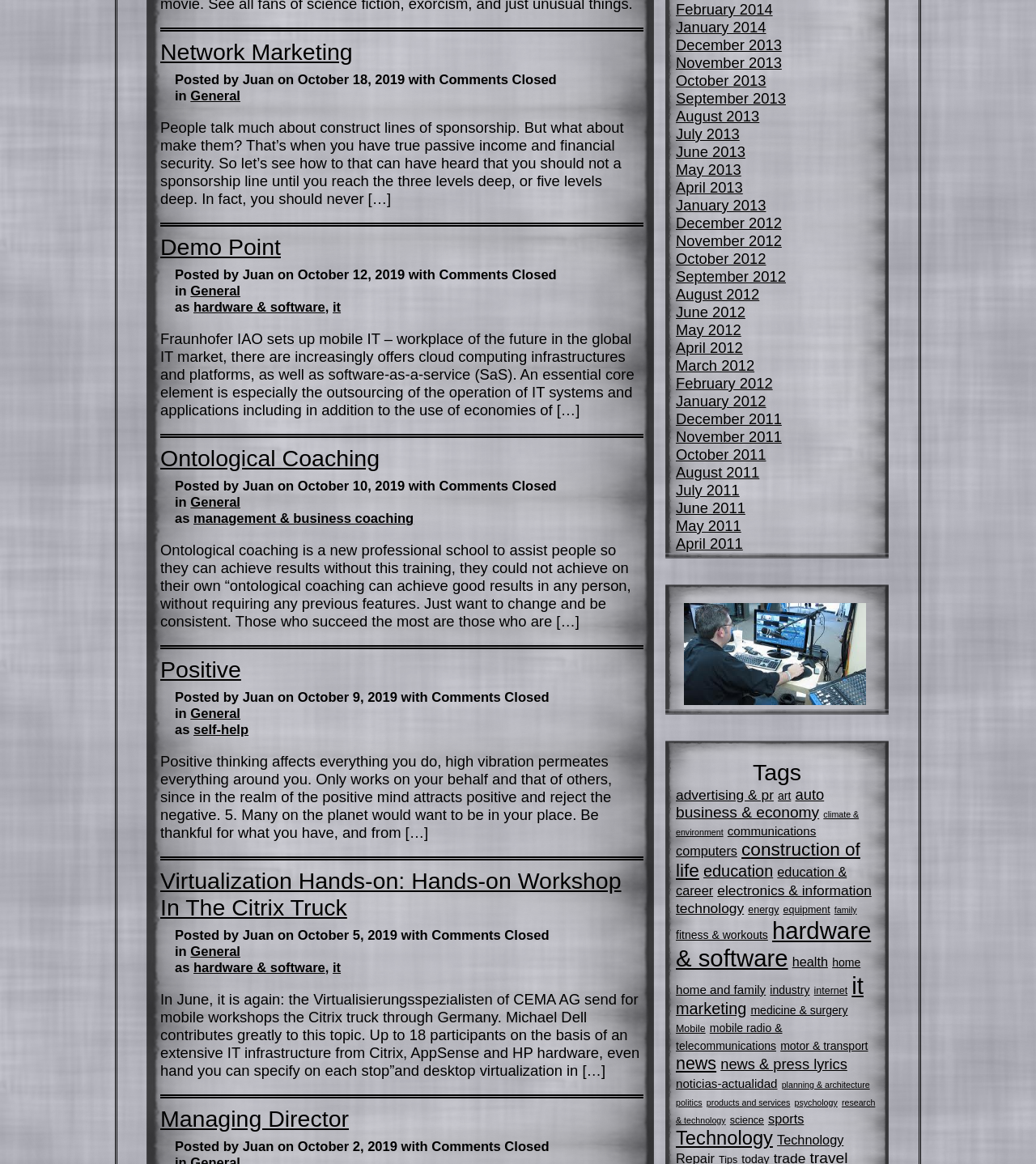Determine the bounding box coordinates for the UI element with the following description: "management & business coaching". The coordinates should be four float numbers between 0 and 1, represented as [left, top, right, bottom].

[0.187, 0.439, 0.399, 0.452]